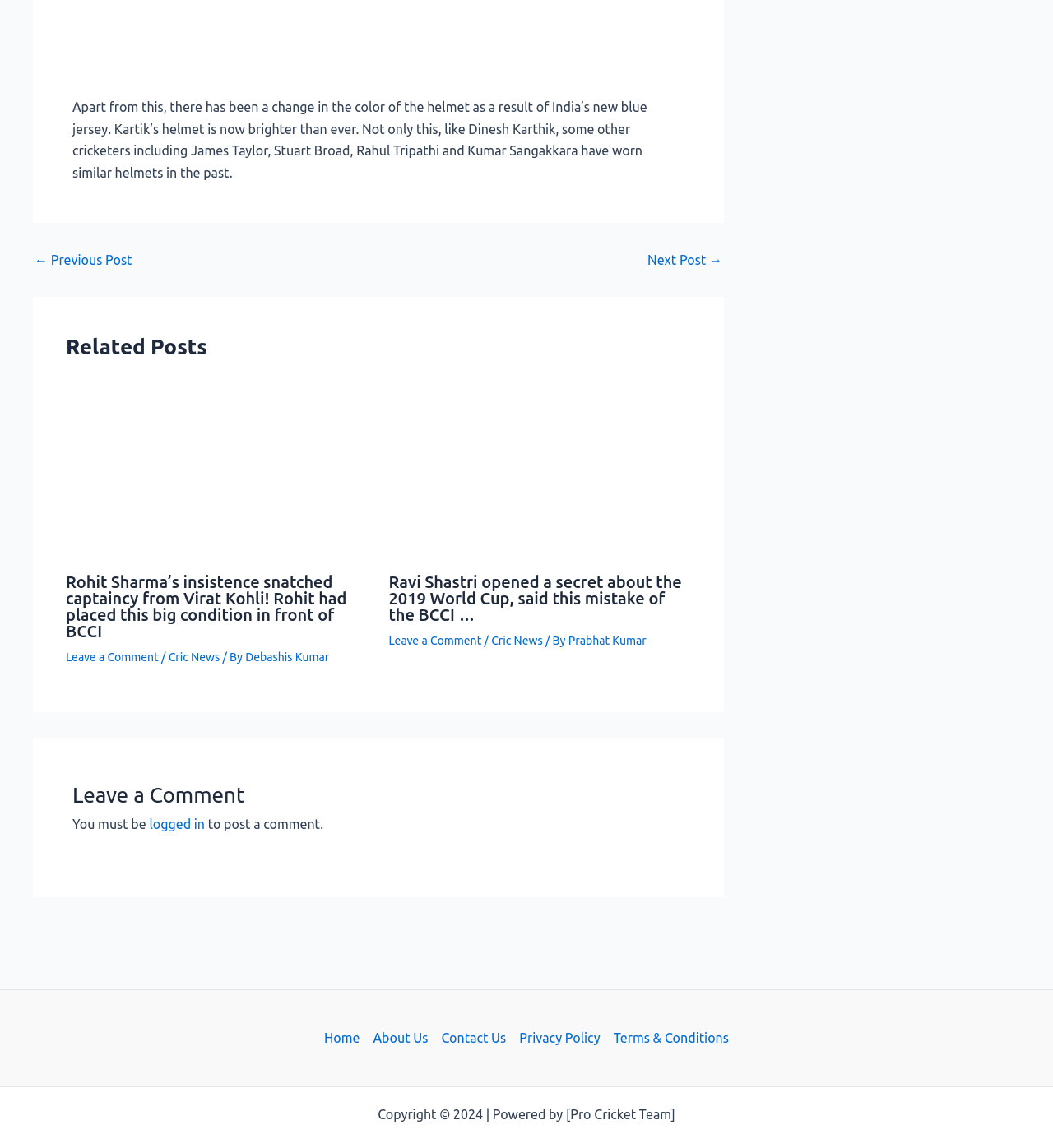How many links are there in the site navigation?
Using the image as a reference, deliver a detailed and thorough answer to the question.

I counted the number of link elements within the site navigation element, and there are five of them.